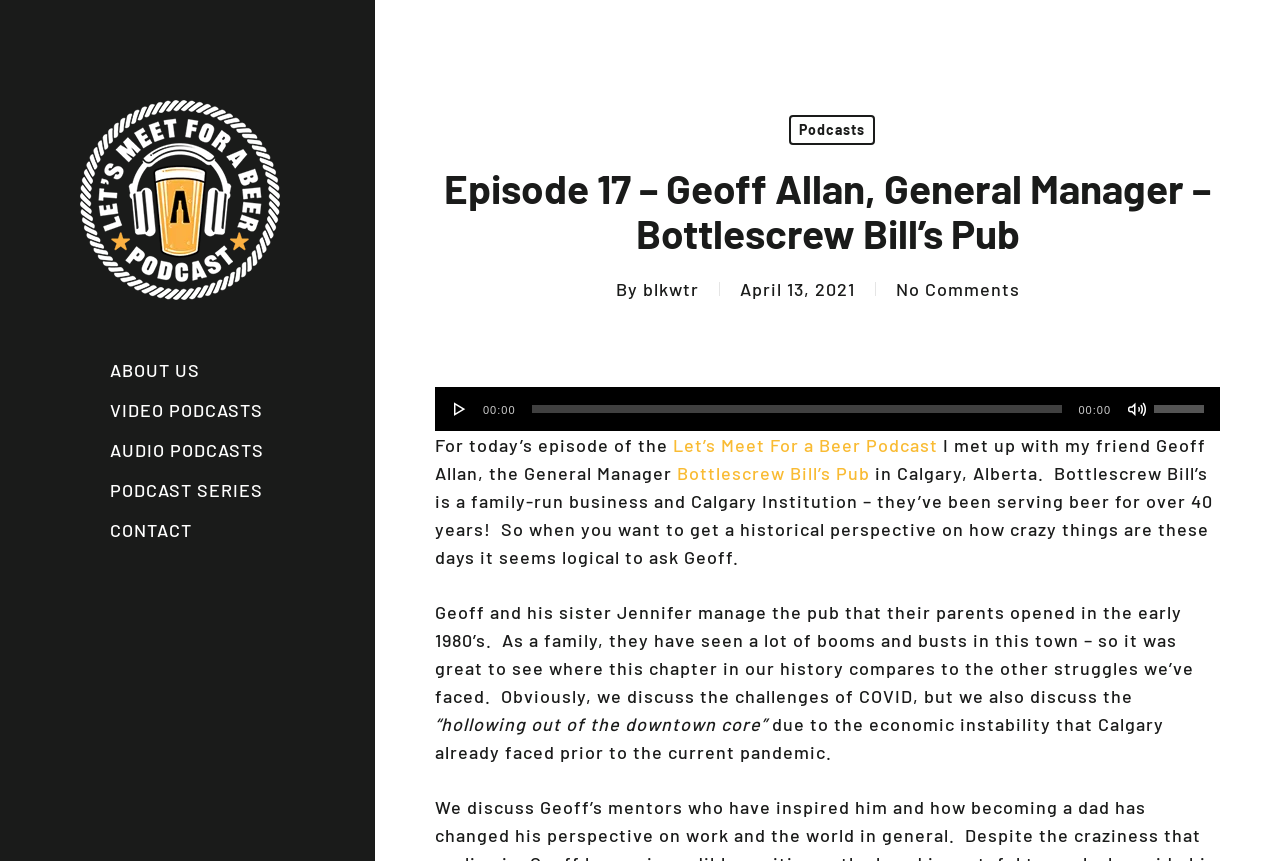Respond with a single word or phrase to the following question:
How many years has Geoff Allan's family been serving beer?

over 40 years